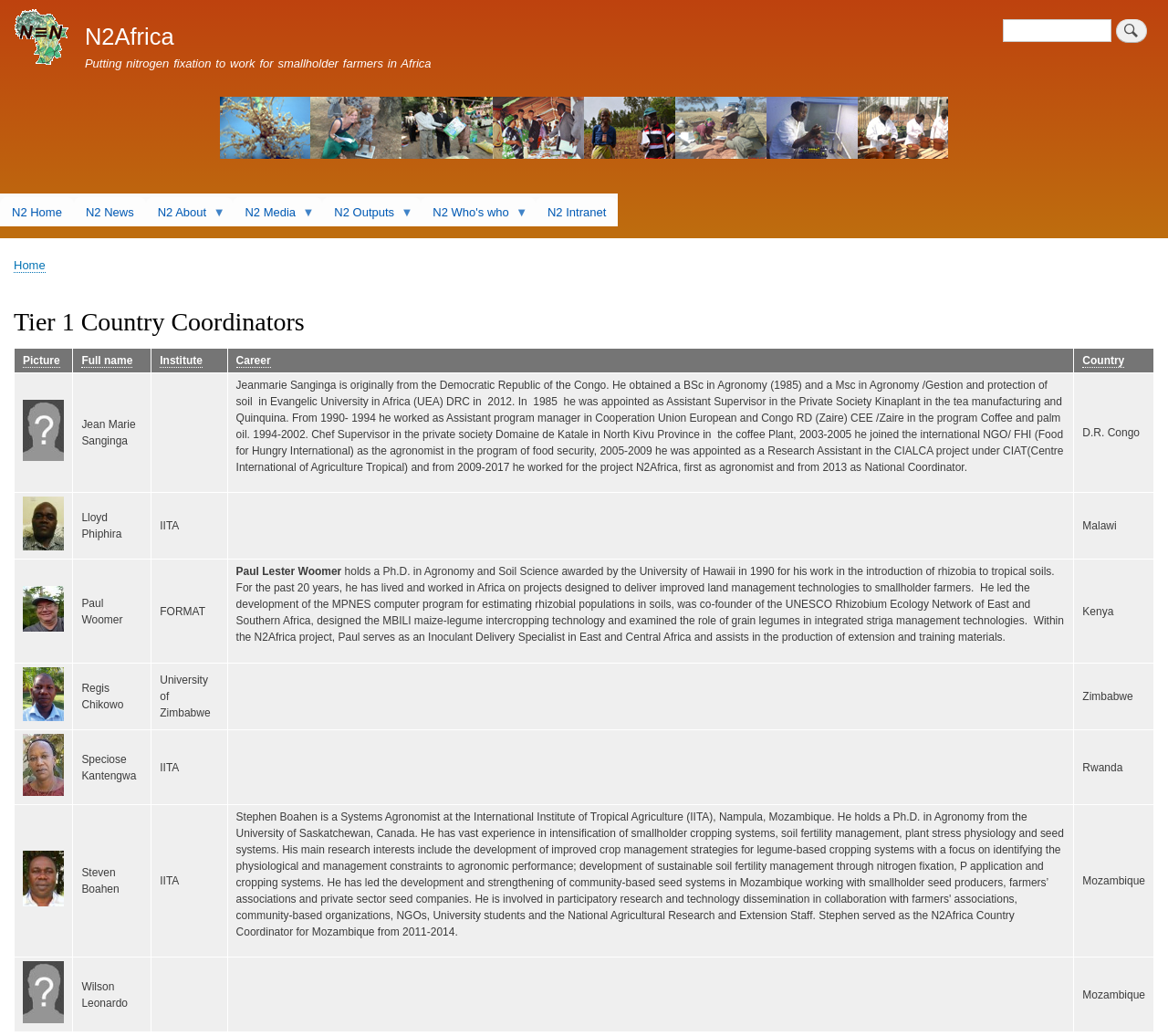Please determine the bounding box coordinates, formatted as (top-left x, top-left y, bottom-right x, bottom-right y), with all values as floating point numbers between 0 and 1. Identify the bounding box of the region described as: N2 Home

[0.0, 0.19, 0.063, 0.219]